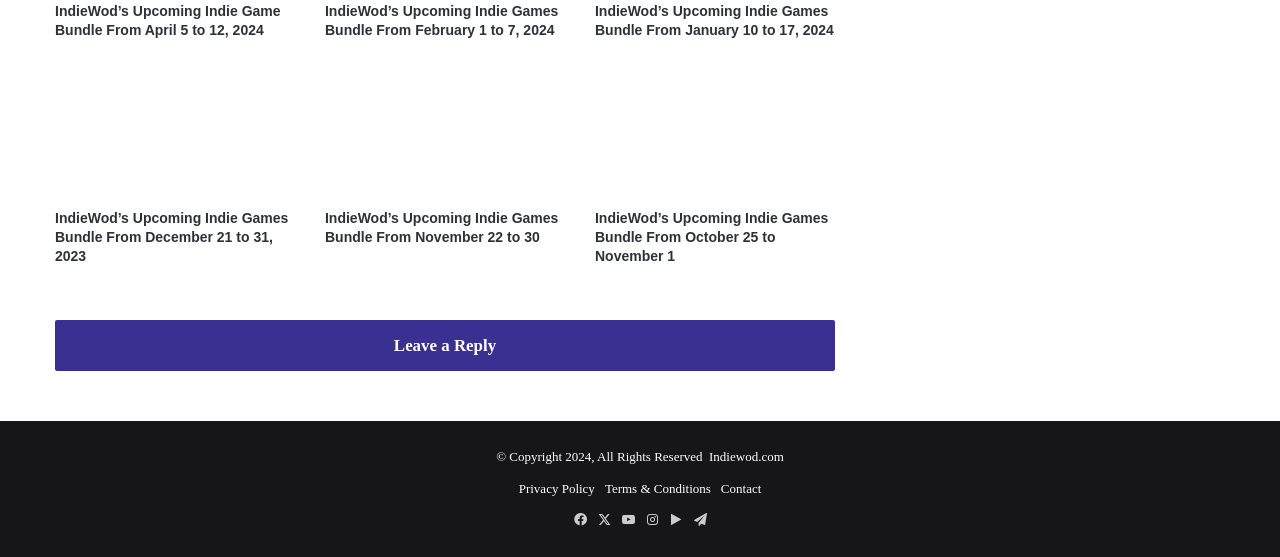Could you provide the bounding box coordinates for the portion of the screen to click to complete this instruction: "Leave a reply"?

[0.043, 0.575, 0.652, 0.667]